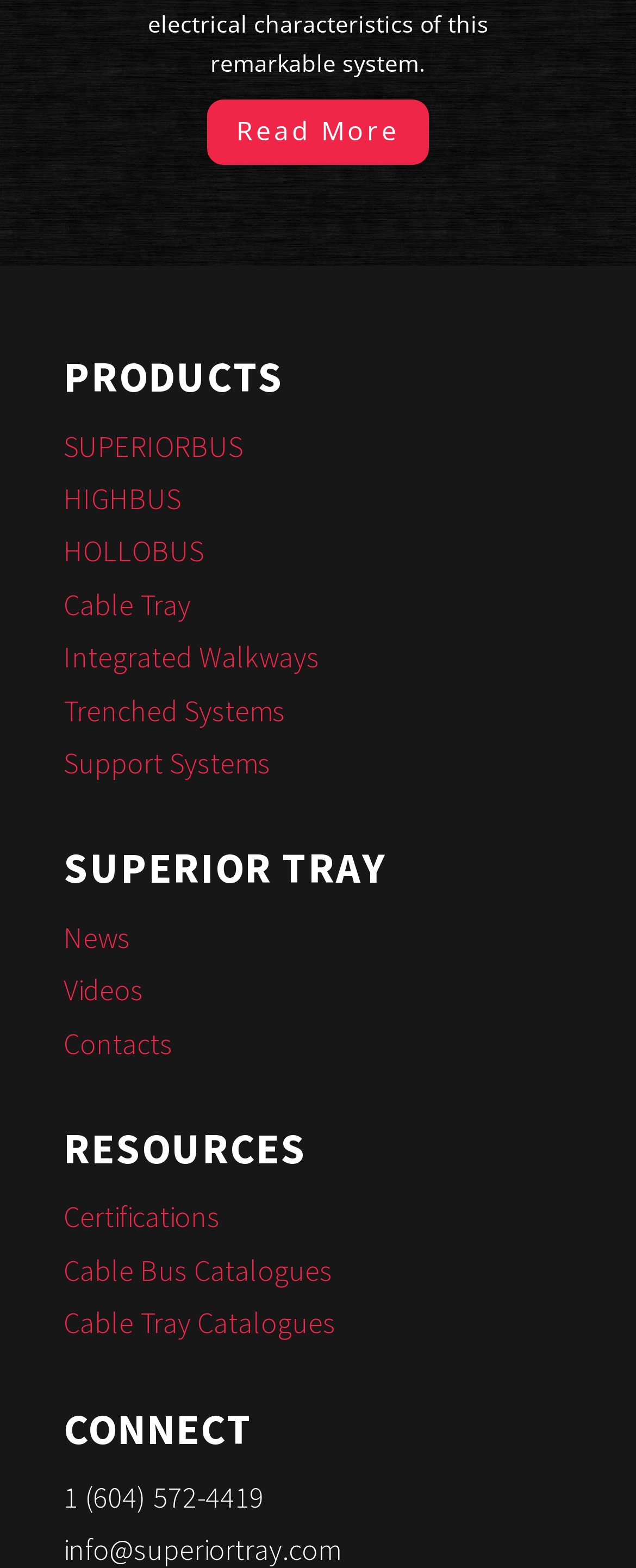Can you identify the bounding box coordinates of the clickable region needed to carry out this instruction: 'View Cable Tray'? The coordinates should be four float numbers within the range of 0 to 1, stated as [left, top, right, bottom].

[0.1, 0.373, 0.3, 0.397]